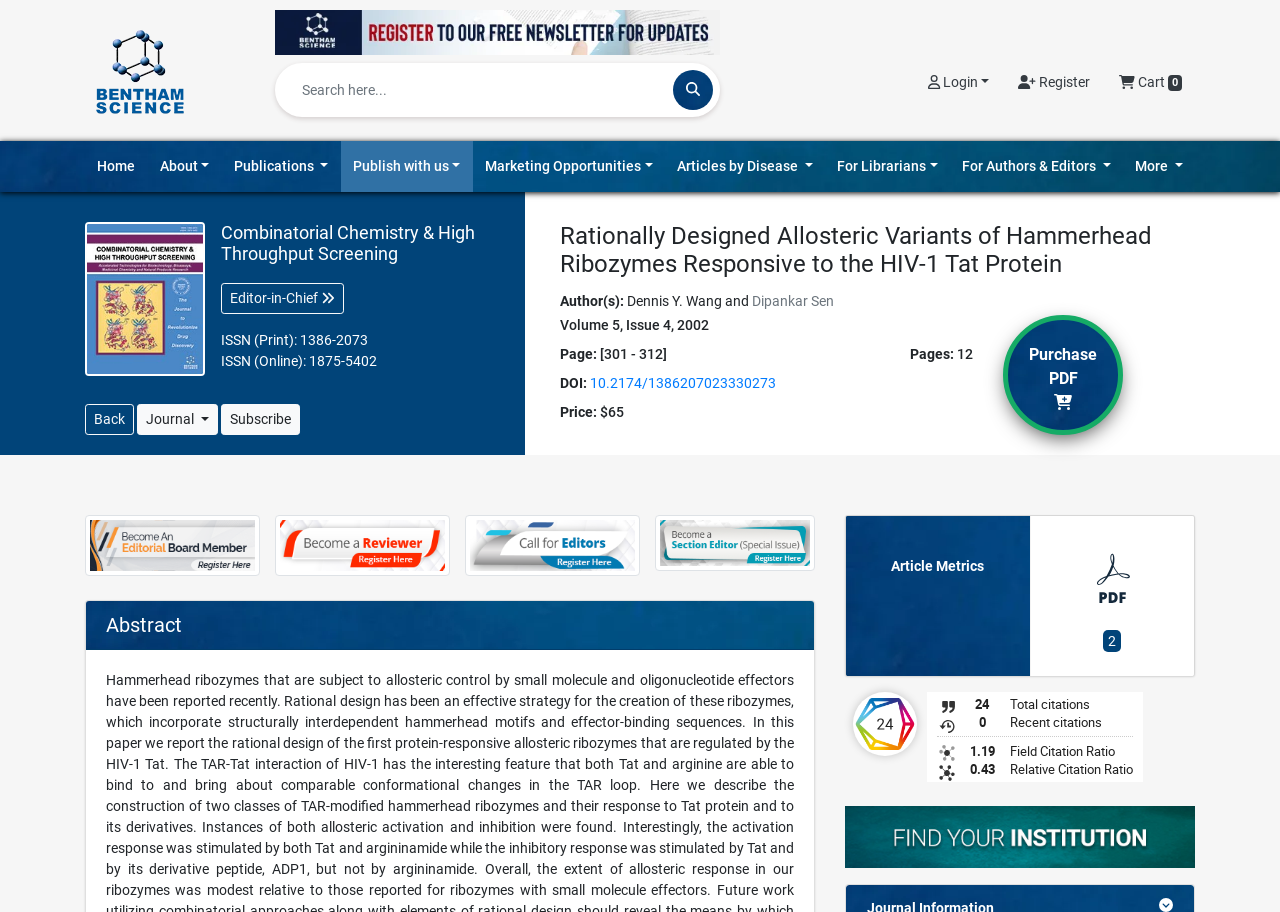Using the given description, provide the bounding box coordinates formatted as (top-left x, top-left y, bottom-right x, bottom-right y), with all values being floating point numbers between 0 and 1. Description: For Librarians

[0.644, 0.154, 0.742, 0.21]